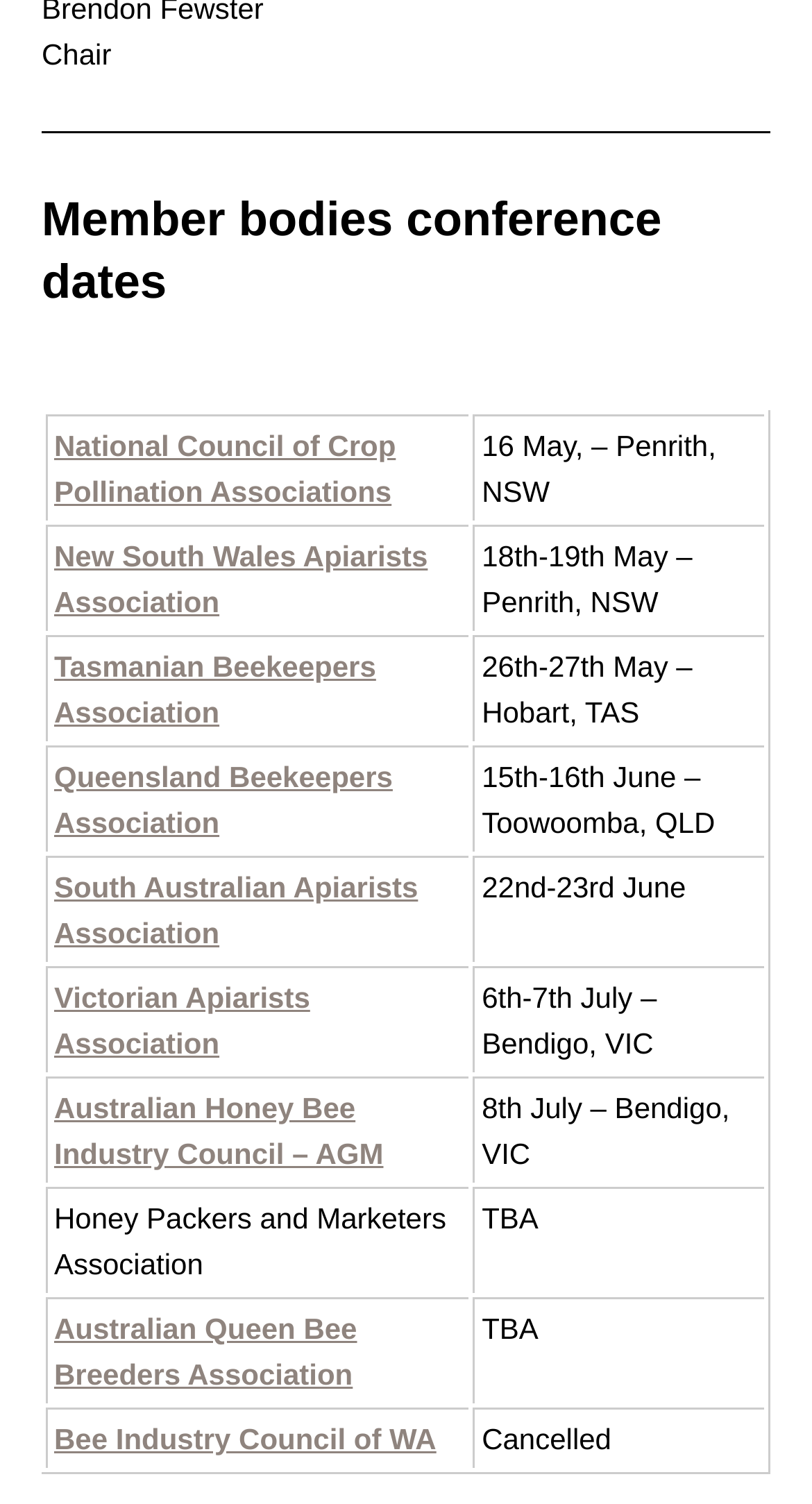Please provide a comprehensive answer to the question based on the screenshot: How many conferences have a location specified?

I looked at the table and counted the number of rows with a location specified, and found 11 rows with locations.